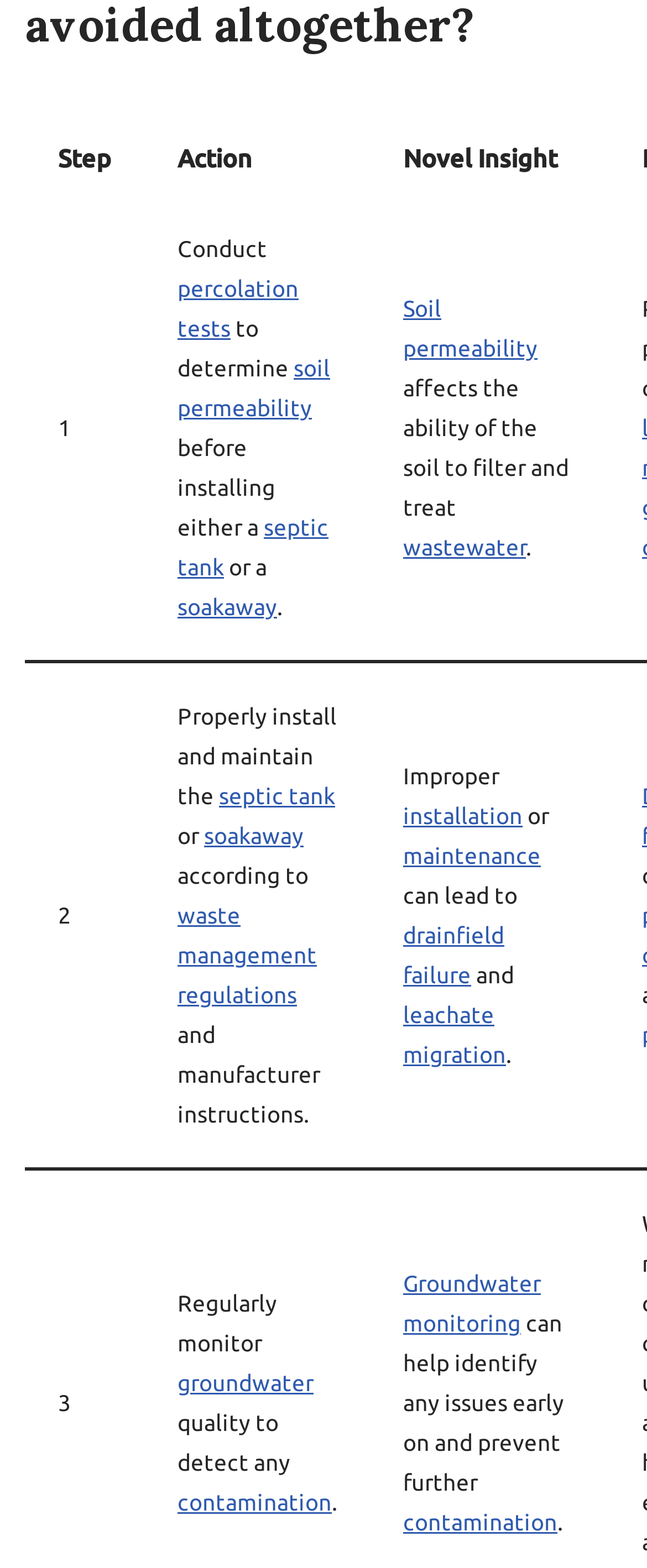What is the first action mentioned?
Refer to the image and provide a one-word or short phrase answer.

Conduct percolation tests